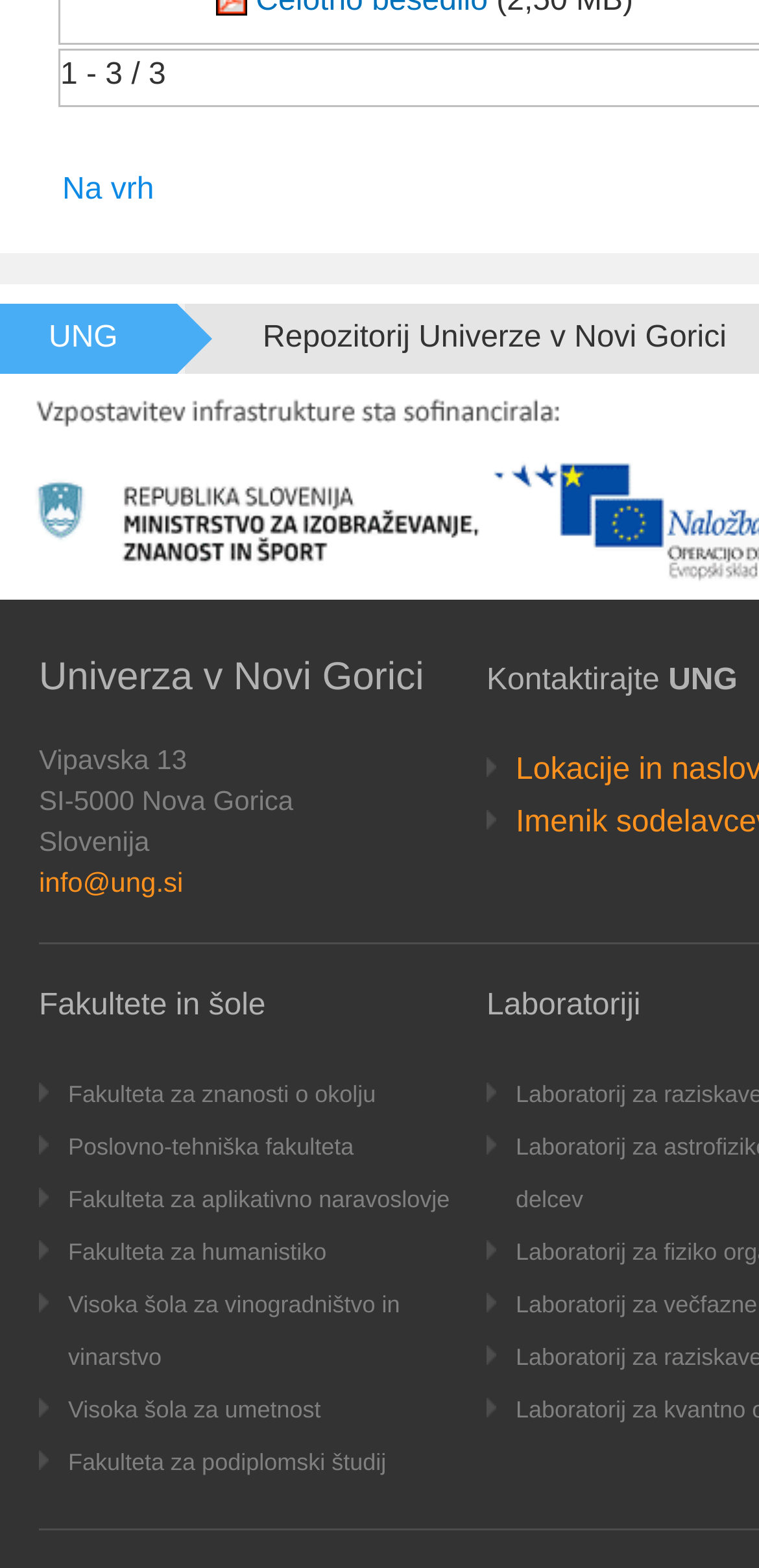Please specify the bounding box coordinates of the clickable region to carry out the following instruction: "Explore the Laboratoriji section". The coordinates should be four float numbers between 0 and 1, in the format [left, top, right, bottom].

[0.641, 0.631, 0.844, 0.653]